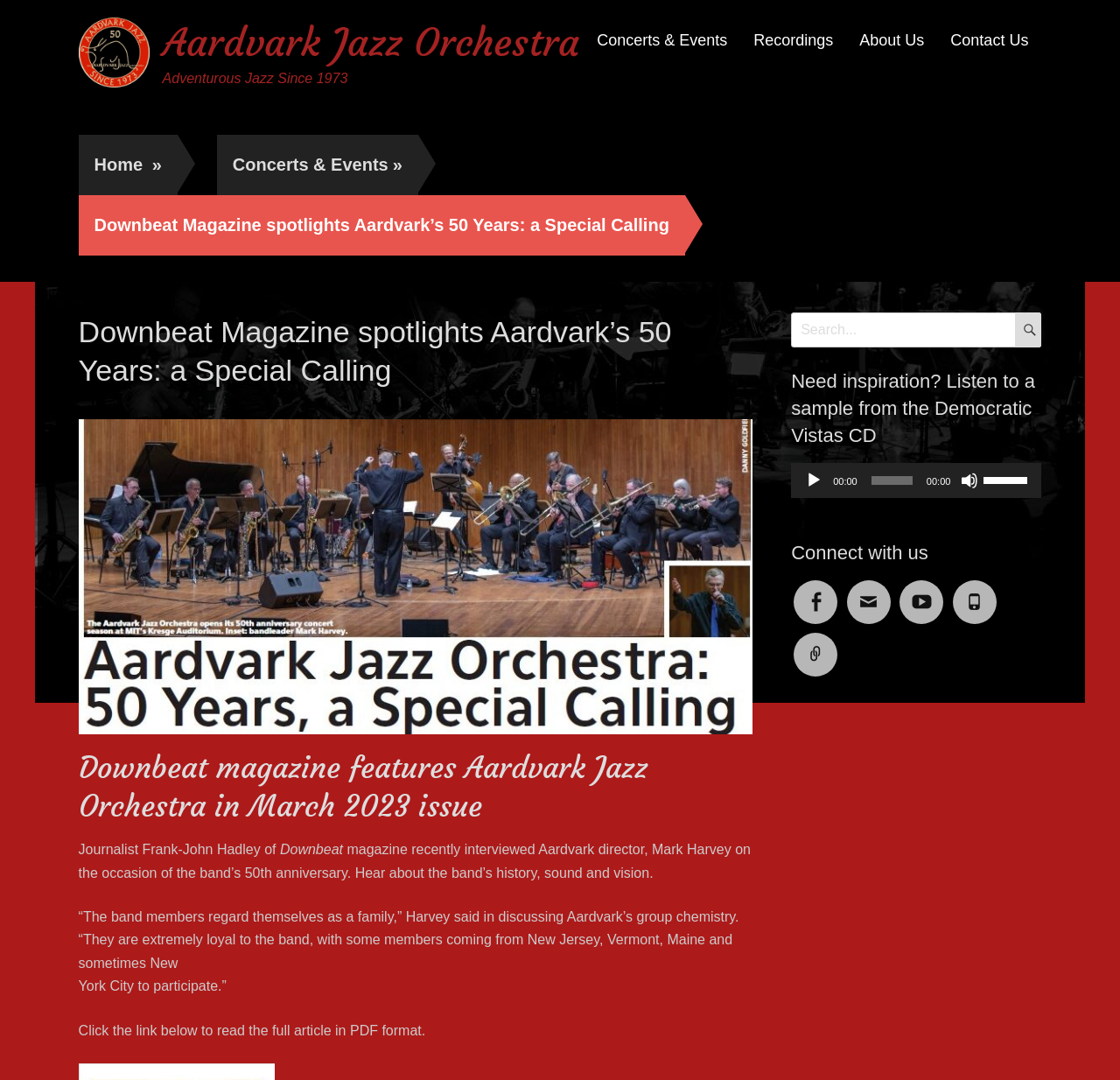Produce an extensive caption that describes everything on the webpage.

The webpage is about the Aardvark Jazz Orchestra, a historic Boston-based American pioneers in progressive big-band jazz. The page is divided into several sections. At the top, there is a banner with a link to "Aardvark Jazz Orchestra celebrates its 50th anniversary" and an image with the same description. Below the banner, there is a section with a heading "Downbeat Magazine spotlights Aardvark’s 50 Years: a Special Calling" and a subheading "Journalist Frank-John Hadley of Downbeat magazine features Aardvark Jazz Orchestra in March 2023 issue". This section contains a brief article about the band's history, sound, and vision, with quotes from the band's director, Mark Harvey.

To the right of the banner, there is a navigation menu with links to "Concerts & Events", "Recordings", "About Us", and "Contact Us". Below the navigation menu, there is a section with a heading "Need inspiration? Listen to a sample from the Democratic Vistas CD" and an audio player with controls to play, pause, and adjust the volume.

Further down the page, there is a section with a heading "Connect with us" and links to the band's social media profiles, including Facebook, Email, YouTube, Phone, and a generic link. There is also a search bar at the bottom right corner of the page, allowing users to search for specific content.

Throughout the page, there are several images and icons, including a logo of the Aardvark Jazz Orchestra and icons for the social media links. The overall layout is clean and easy to navigate, with clear headings and concise text.